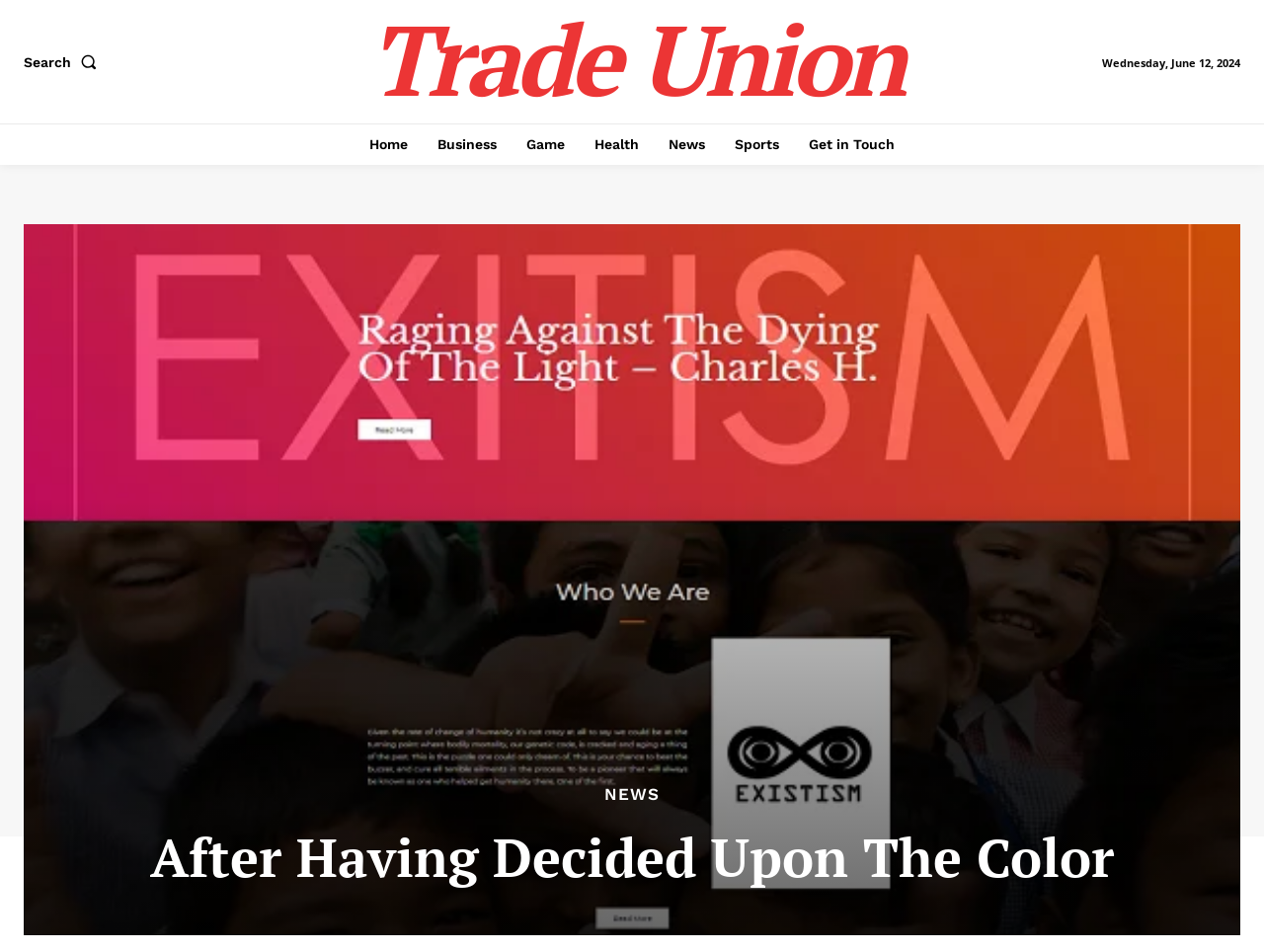Can you determine the main header of this webpage?

After Having Decided Upon The Color